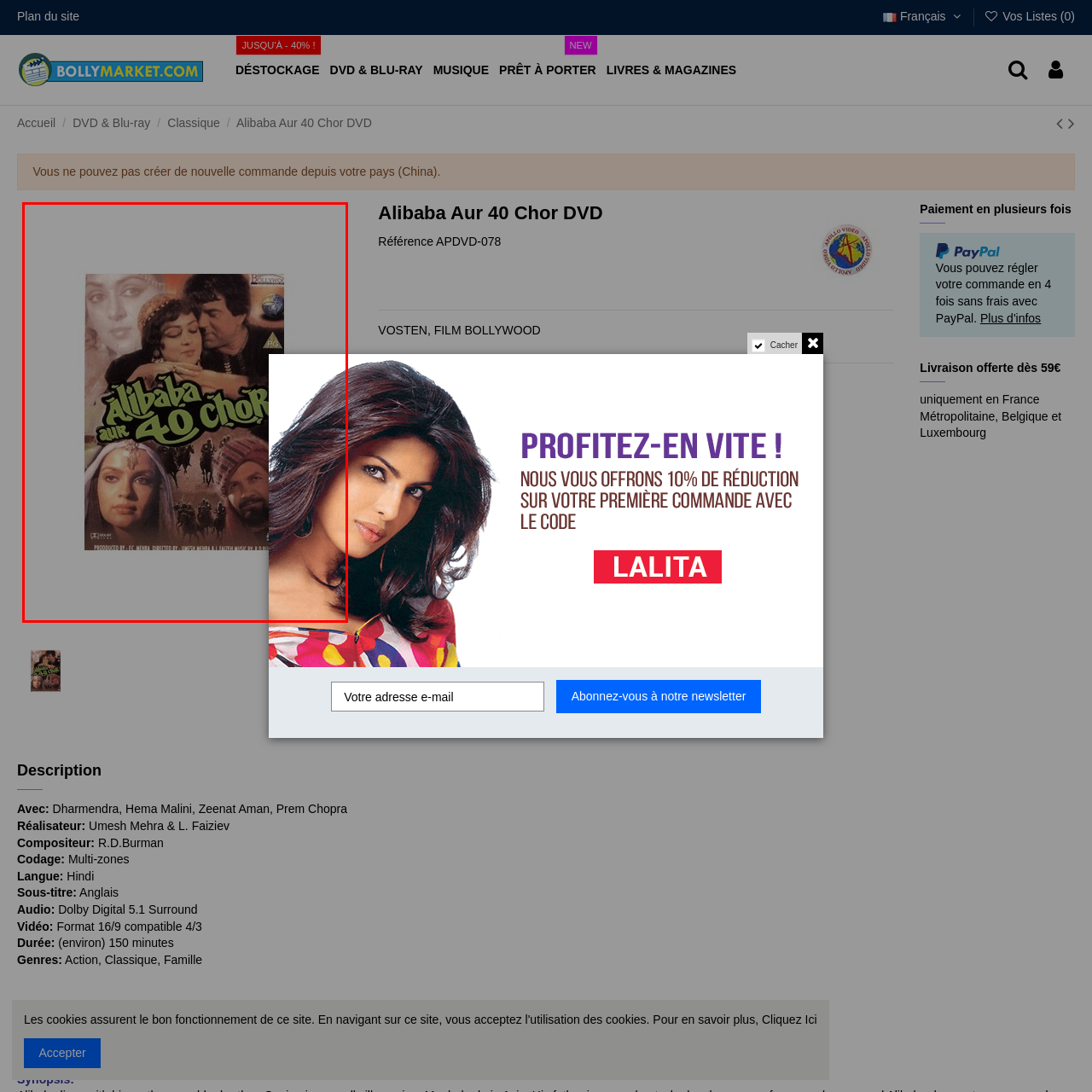What is the background of the DVD cover?
Inspect the image within the red bounding box and answer concisely using one word or a short phrase.

A blend of dramatic visuals